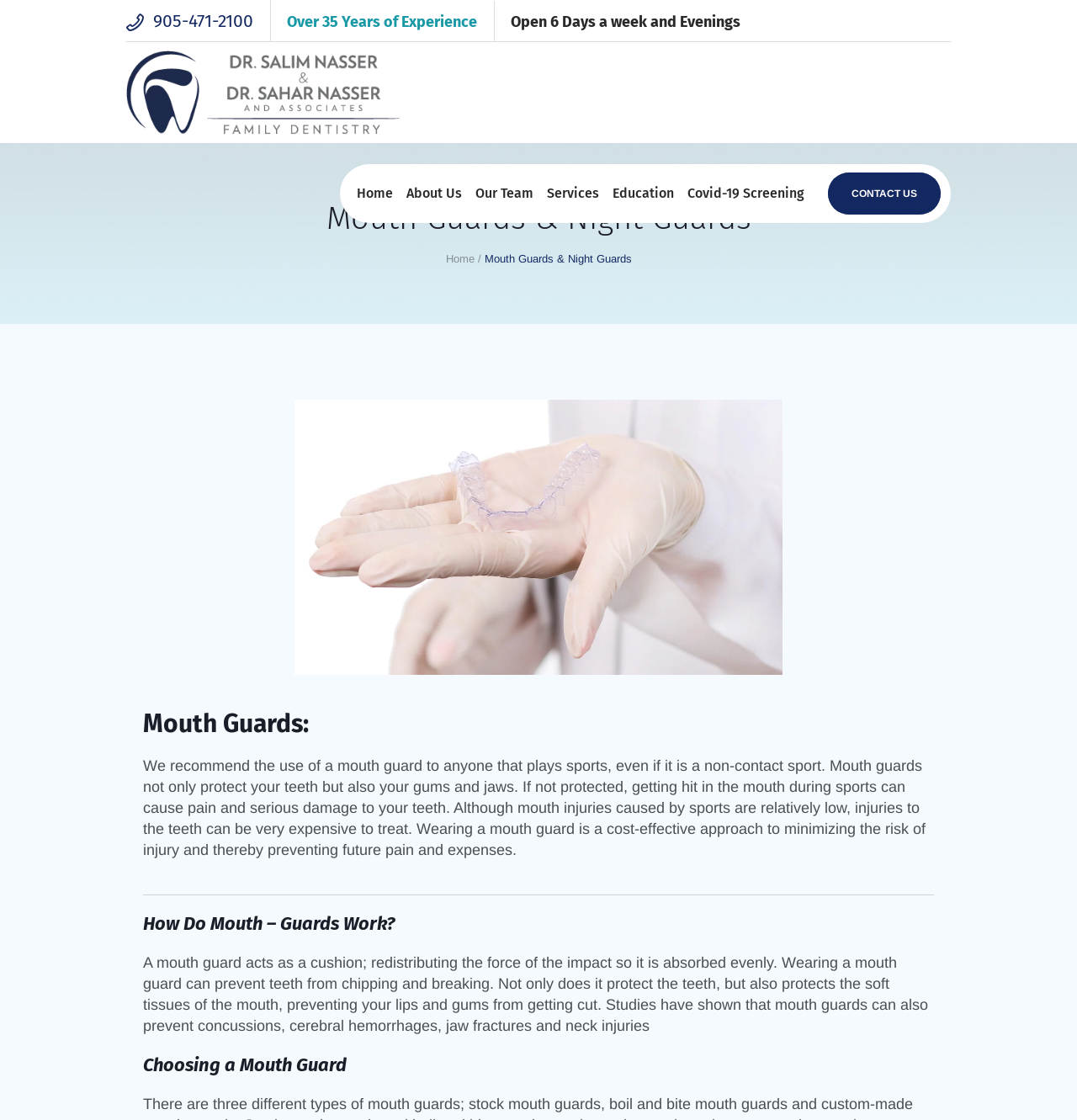Please identify the bounding box coordinates of the element I should click to complete this instruction: 'Learn about the services offered'. The coordinates should be given as four float numbers between 0 and 1, like this: [left, top, right, bottom].

[0.502, 0.159, 0.562, 0.187]